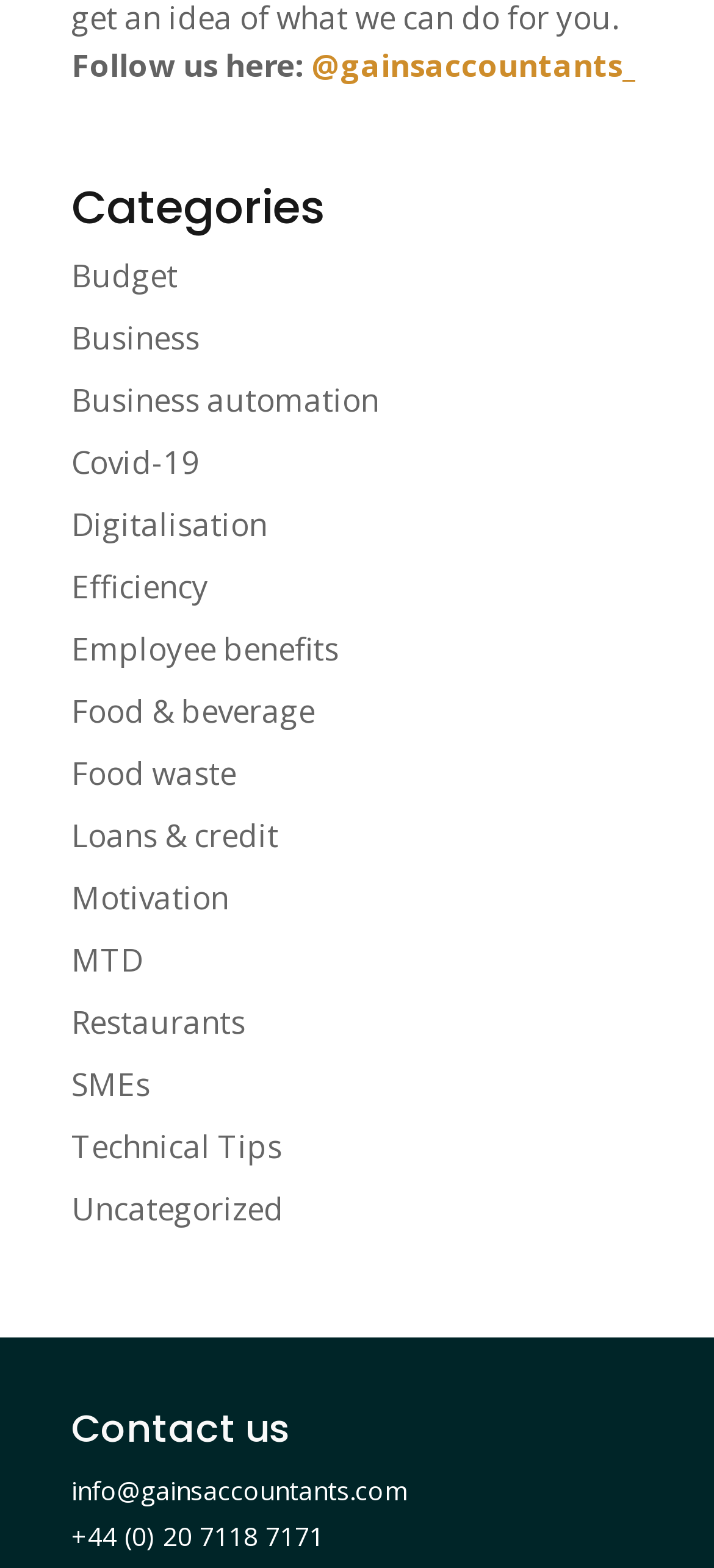Please respond to the question using a single word or phrase:
How many categories are listed?

15